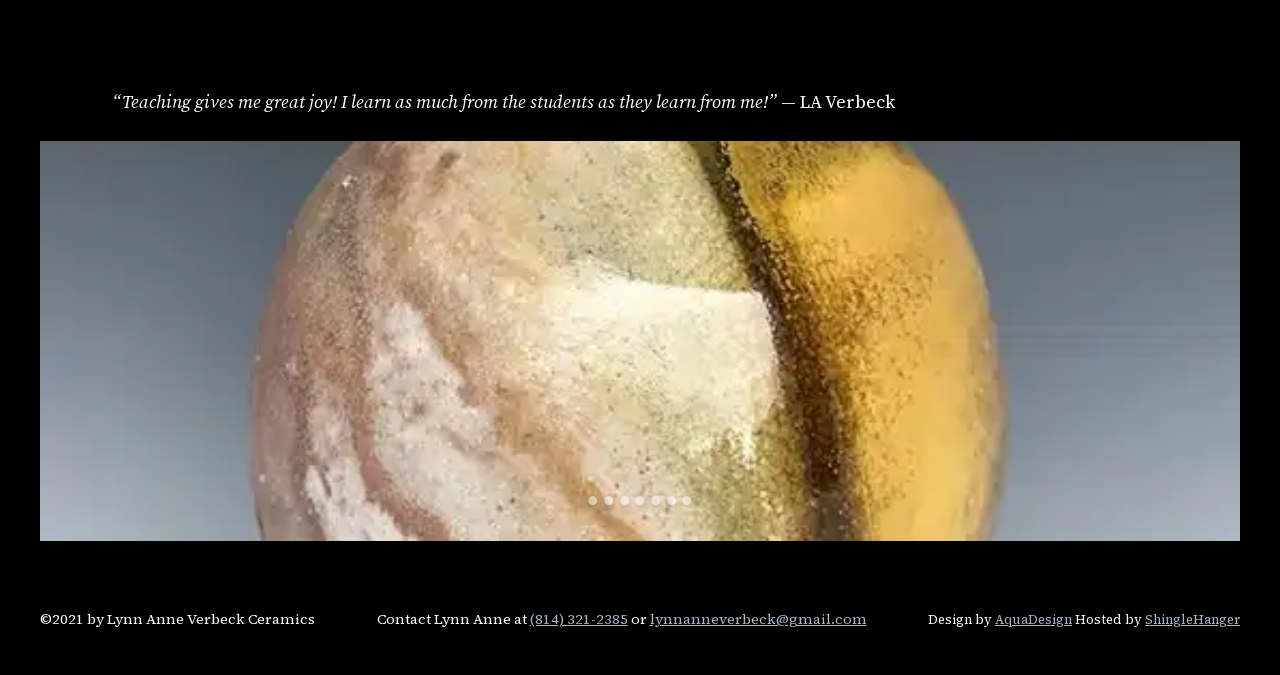What is the copyright year of the website?
Respond to the question with a well-detailed and thorough answer.

The copyright information is located at the bottom of the page, and it states '©2021 by Lynn Anne Verbeck Ceramics'.